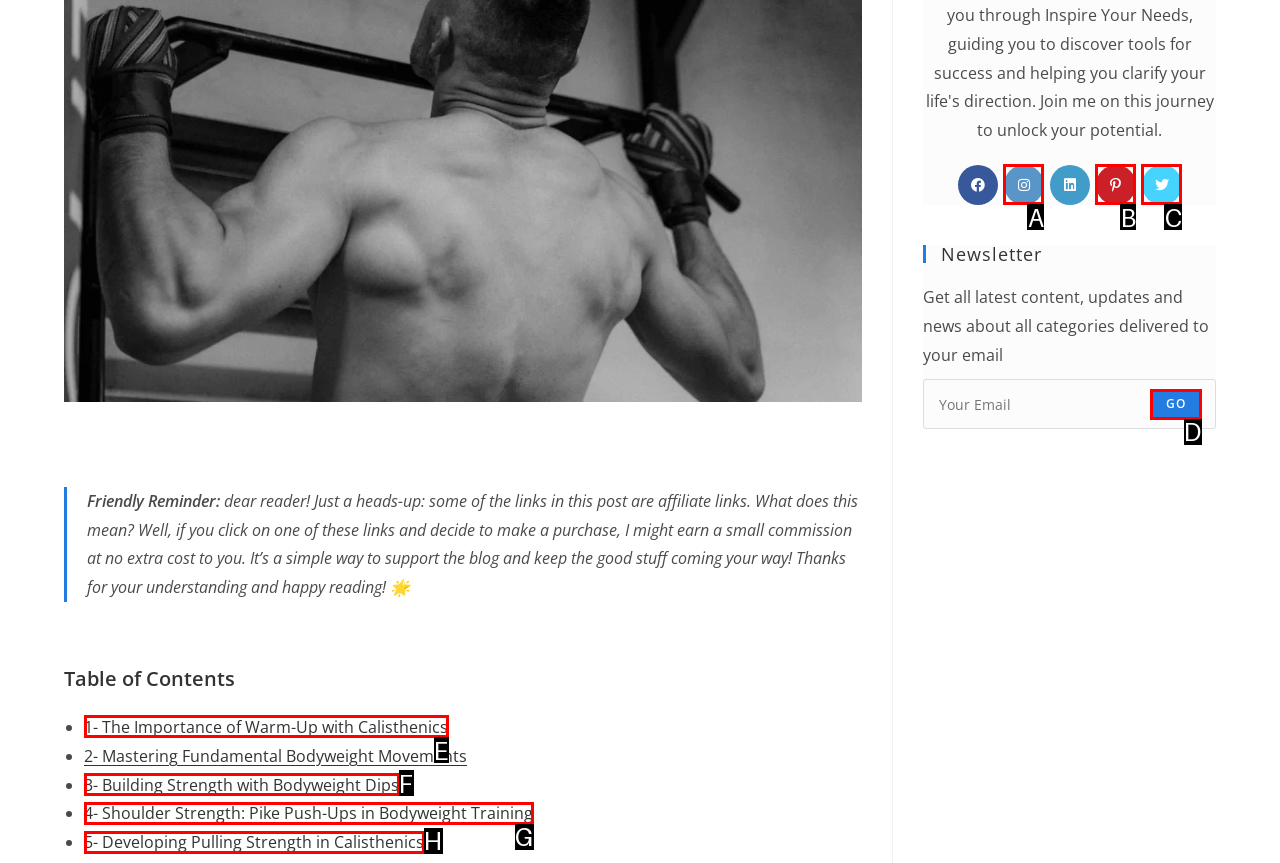Identify the HTML element that best matches the description: Go. Provide your answer by selecting the corresponding letter from the given options.

D